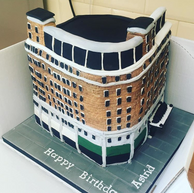What is the design of the cake inspired by?
Using the image, give a concise answer in the form of a single word or short phrase.

A brick building